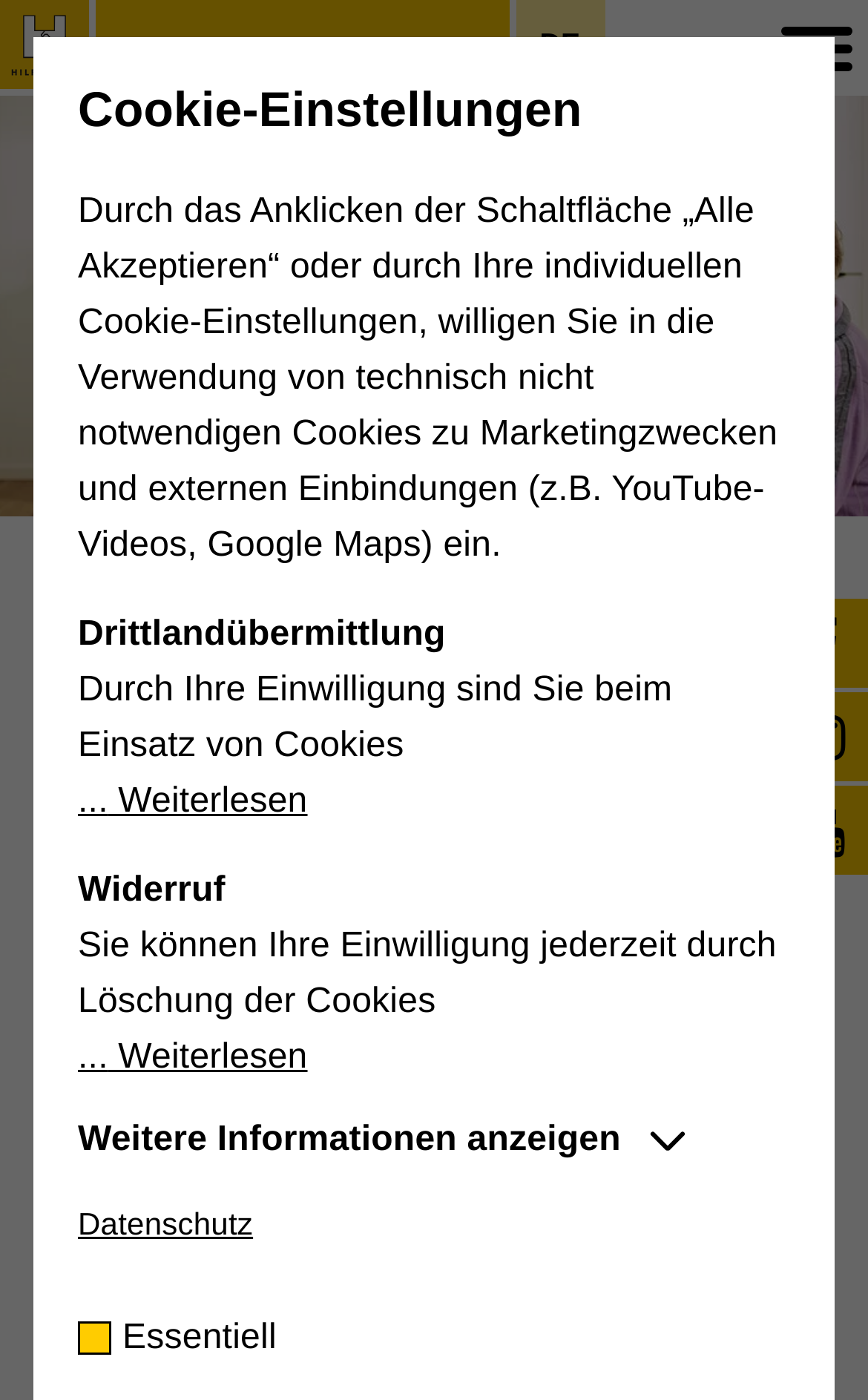Please answer the following question using a single word or phrase: What is the topic of the webpage?

Elderly homecare in Bosnia & Herzegovina